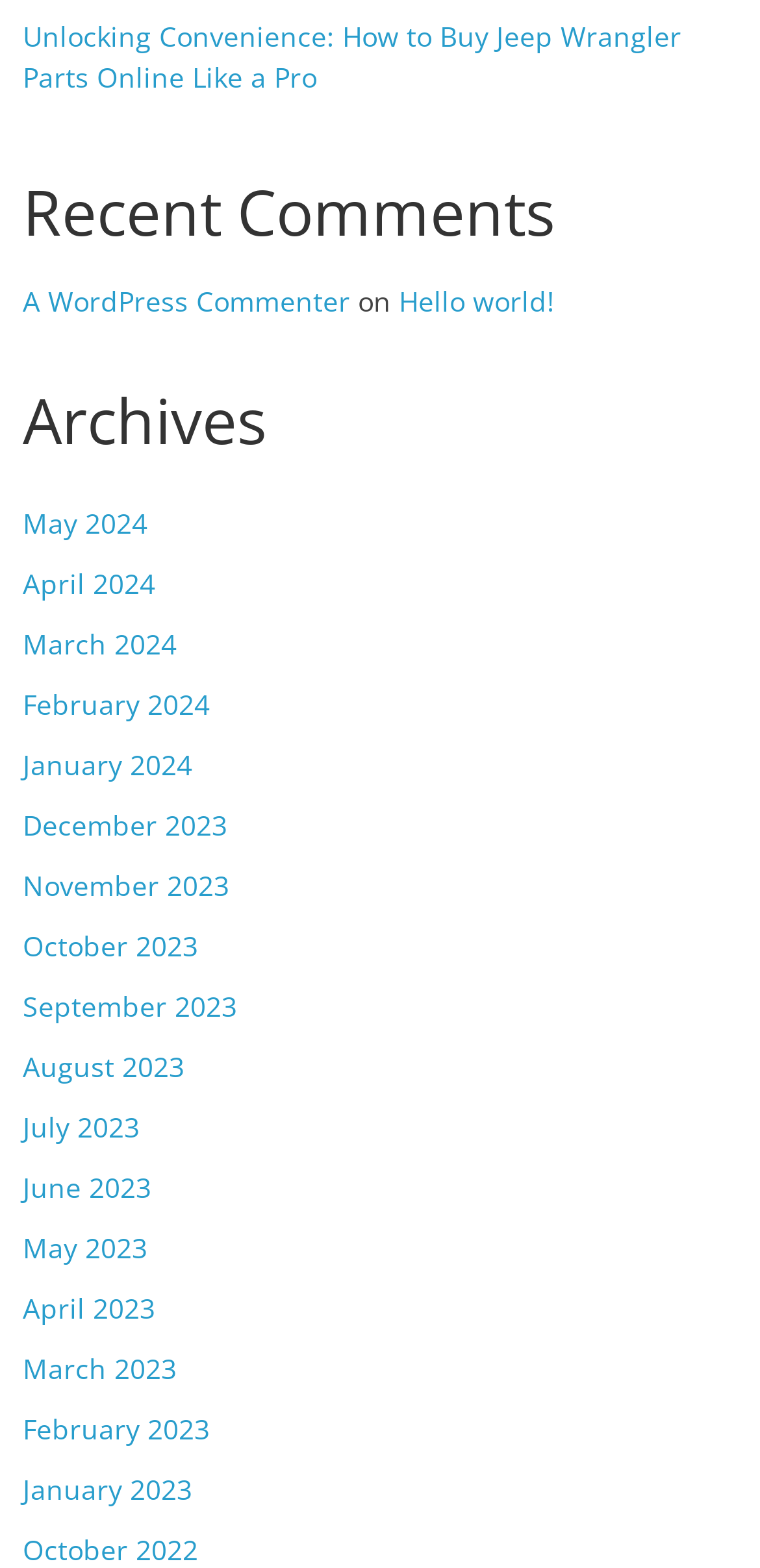Please give a succinct answer to the question in one word or phrase:
What is the category of the section with 'Recent Comments'?

Comments